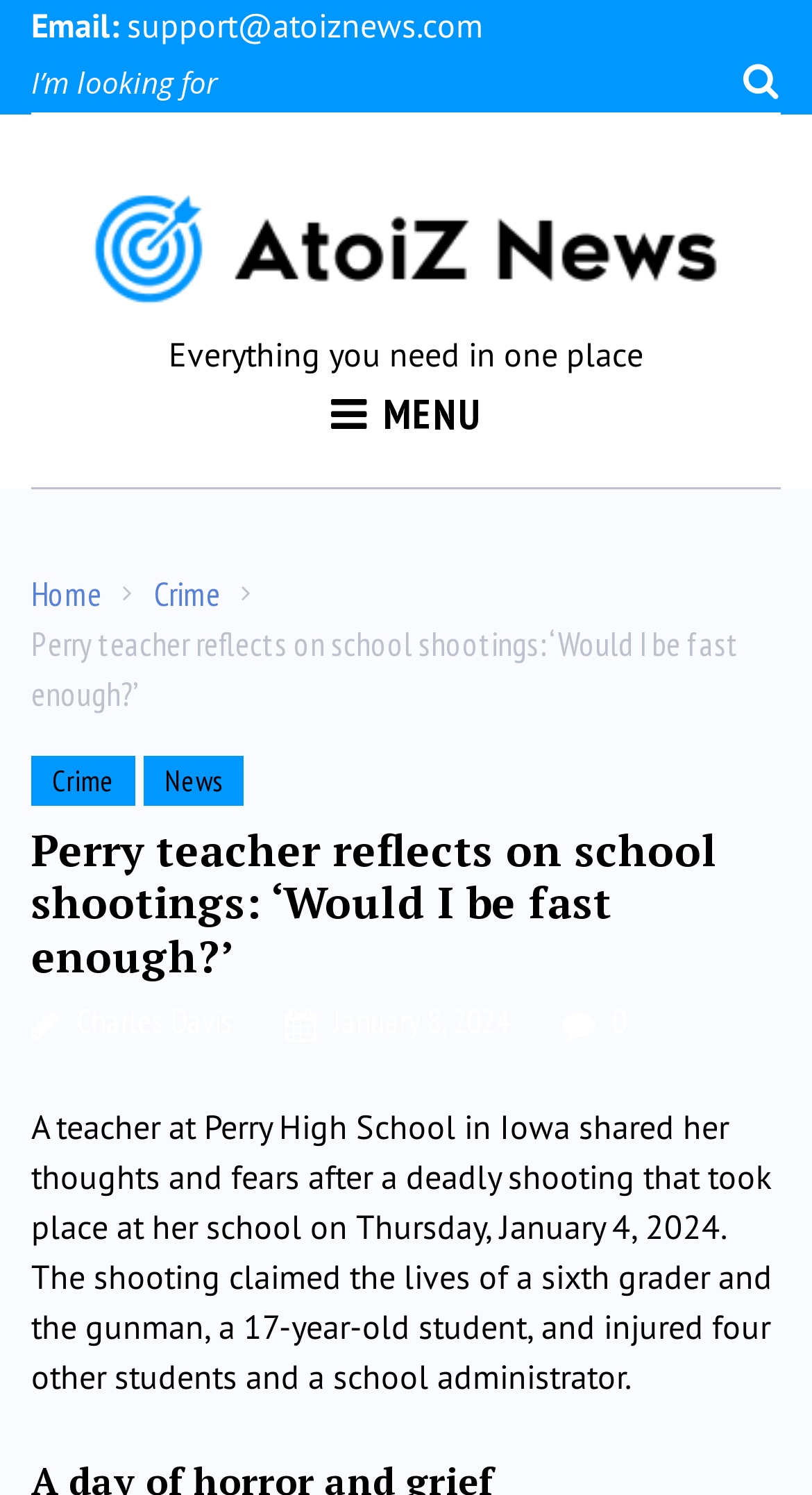Locate the bounding box coordinates of the element that needs to be clicked to carry out the instruction: "go to AtoiZ News homepage". The coordinates should be given as four float numbers ranging from 0 to 1, i.e., [left, top, right, bottom].

[0.115, 0.16, 0.885, 0.212]